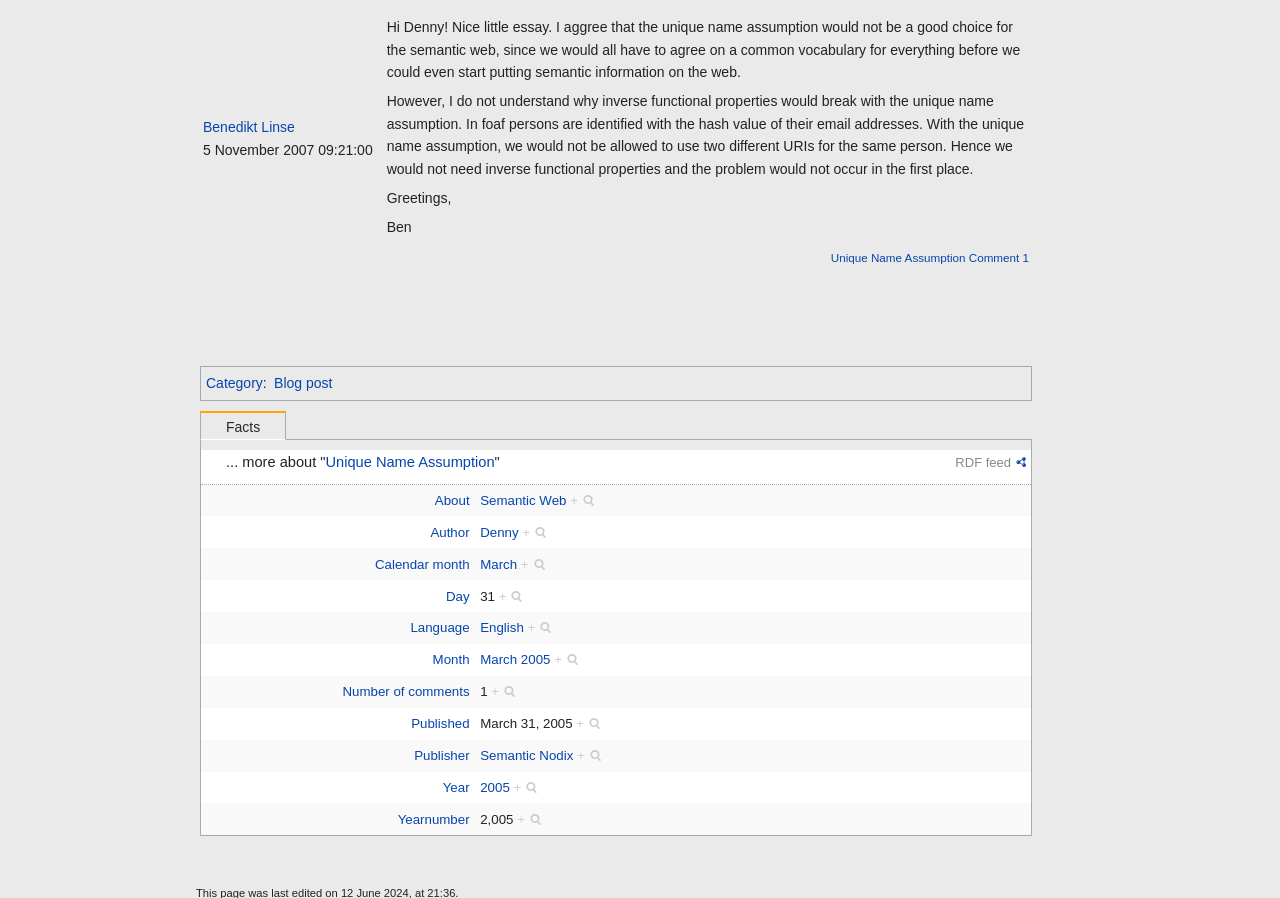Provide a brief response to the question using a single word or phrase: 
Who wrote the comment on Unique Name Assumption?

Benedikt Linse